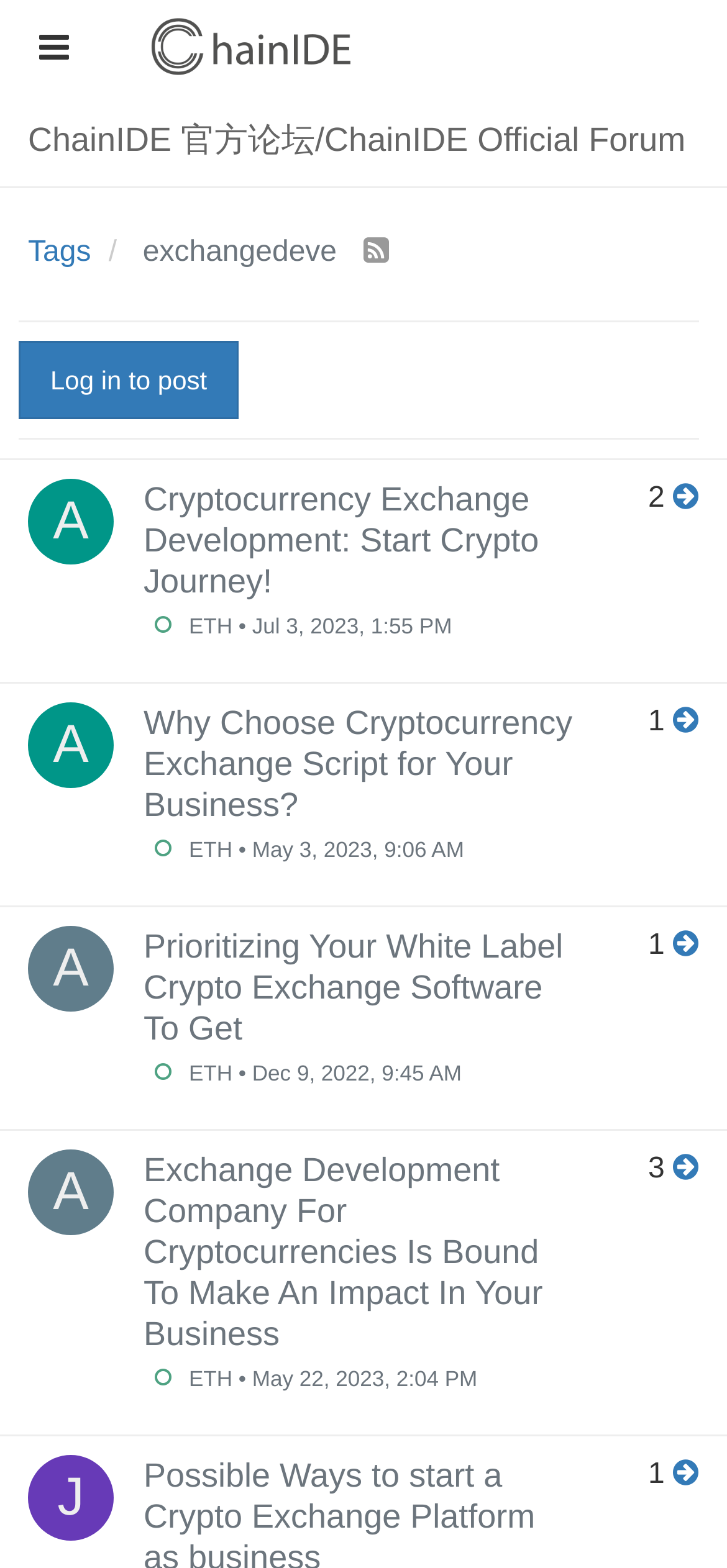Based on the image, please elaborate on the answer to the following question:
What is the topic of the first post?

The first post has a heading element with the text 'Cryptocurrency Exchange Development: Start Crypto Journey! ETH • Jul 3, 2023, 1:55 PM', indicating that the topic of the first post is Cryptocurrency Exchange Development.